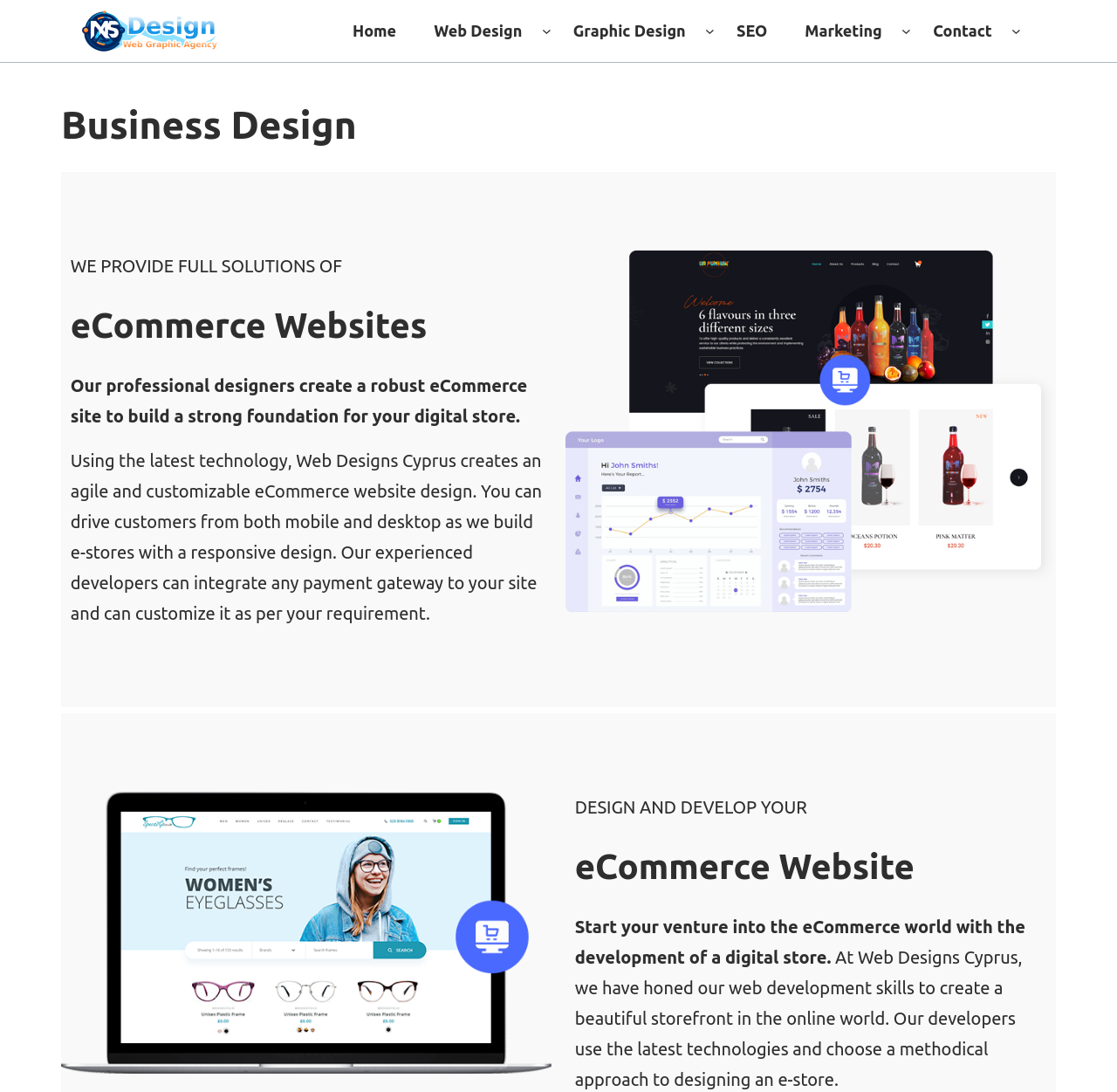Based on the element description, predict the bounding box coordinates (top-left x, top-left y, bottom-right x, bottom-right y) for the UI element in the screenshot: Web Design

[0.374, 0.009, 0.482, 0.048]